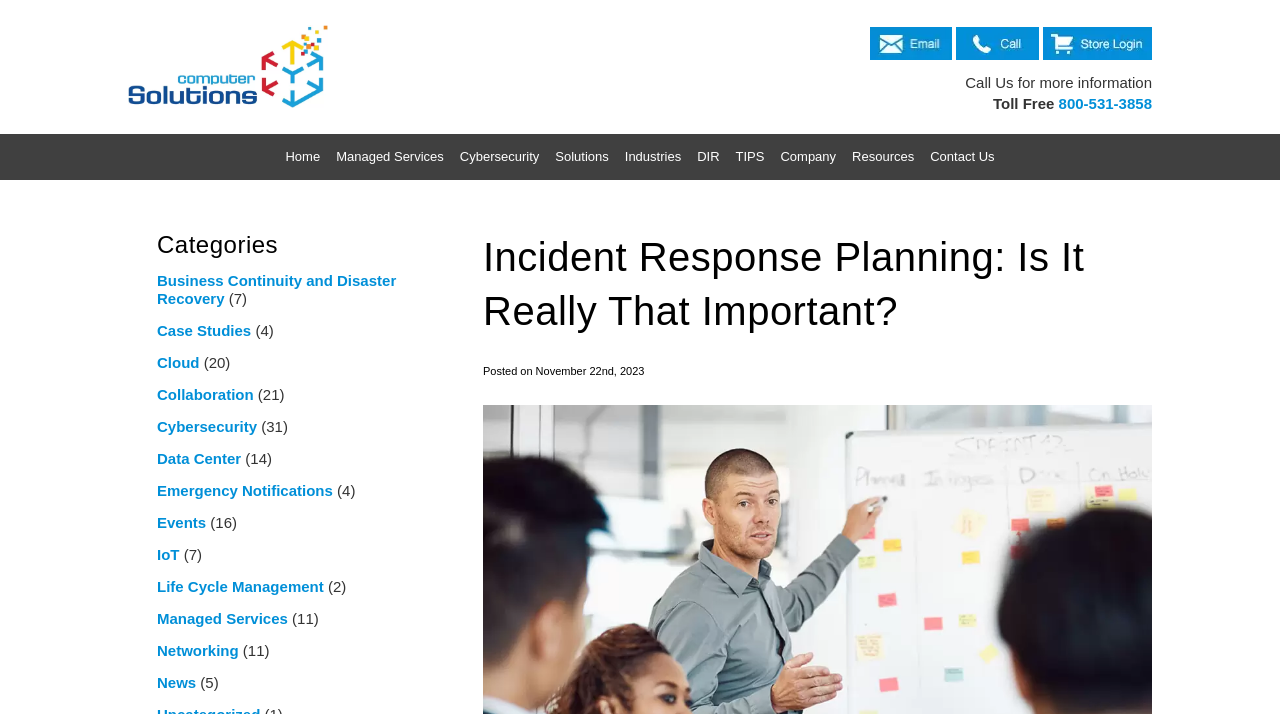Please determine the bounding box coordinates of the element's region to click in order to carry out the following instruction: "Call the toll-free number". The coordinates should be four float numbers between 0 and 1, i.e., [left, top, right, bottom].

[0.827, 0.133, 0.9, 0.157]